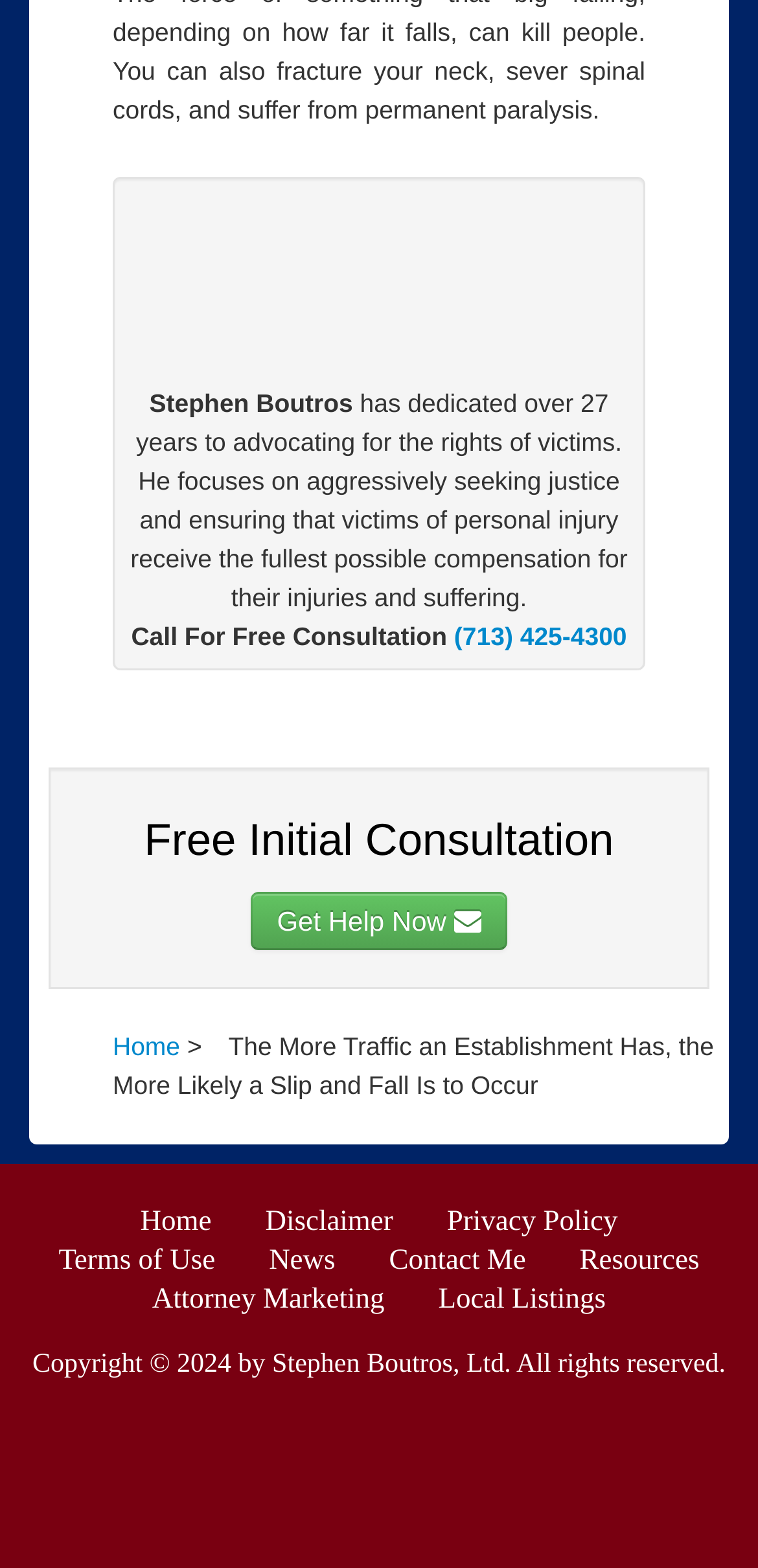Give a concise answer using only one word or phrase for this question:
What is the profession of Stephen Boutros?

Lawyer